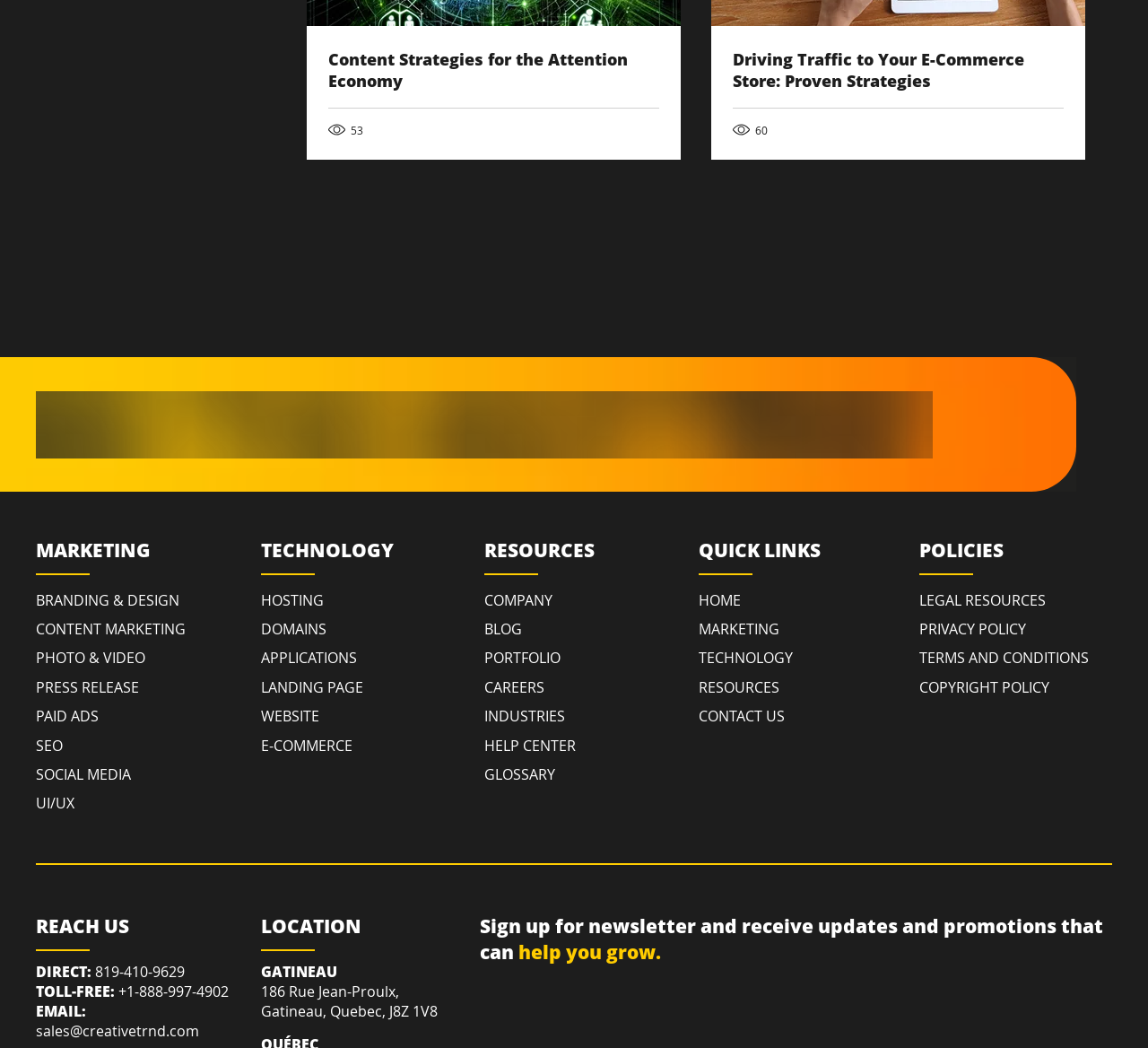Determine the bounding box coordinates of the clickable element necessary to fulfill the instruction: "Go to 'HOME'". Provide the coordinates as four float numbers within the 0 to 1 range, i.e., [left, top, right, bottom].

[0.608, 0.559, 0.779, 0.586]